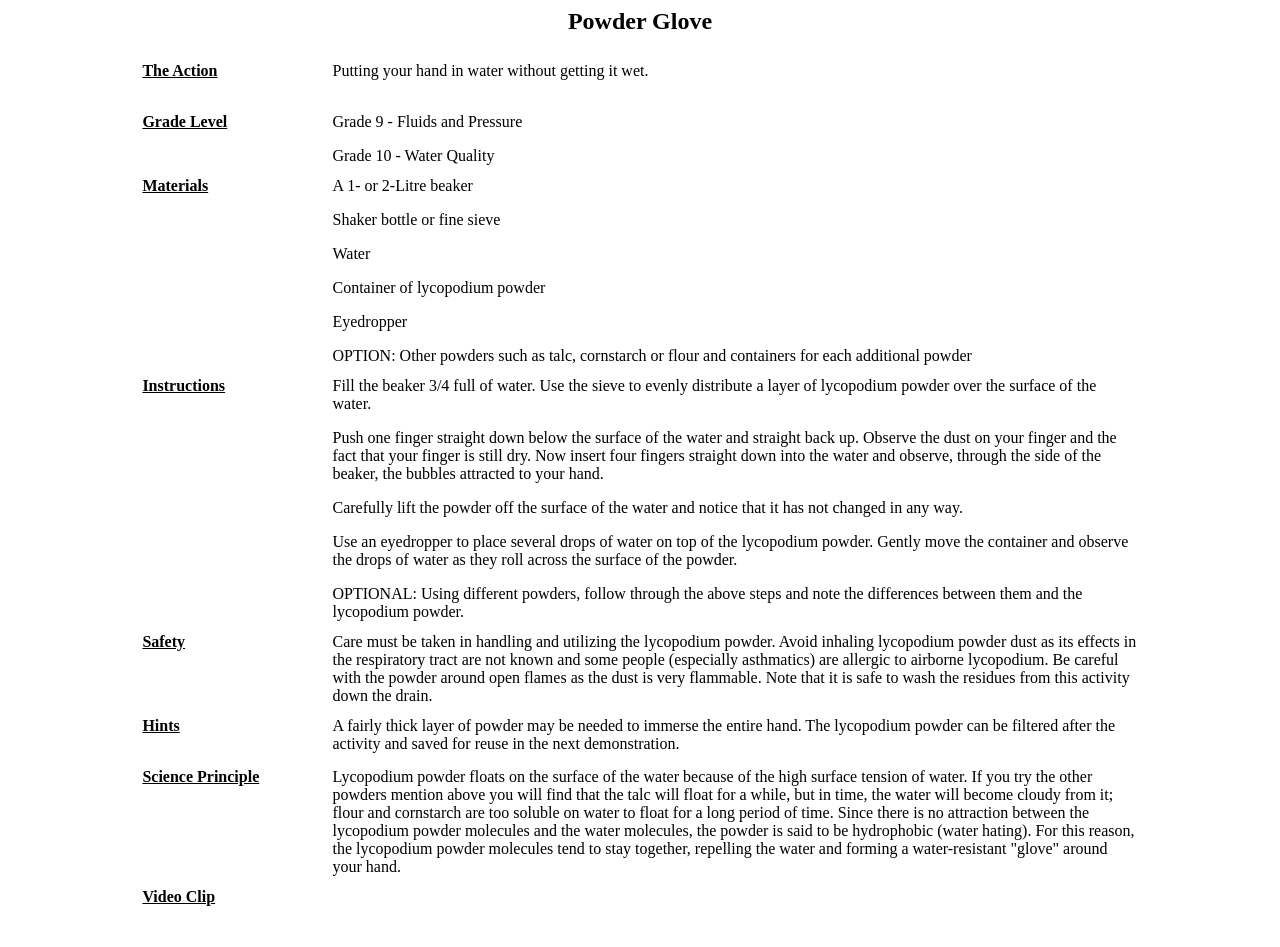What should be avoided when handling lycopodium powder?
Please look at the screenshot and answer using one word or phrase.

Inhaling the dust